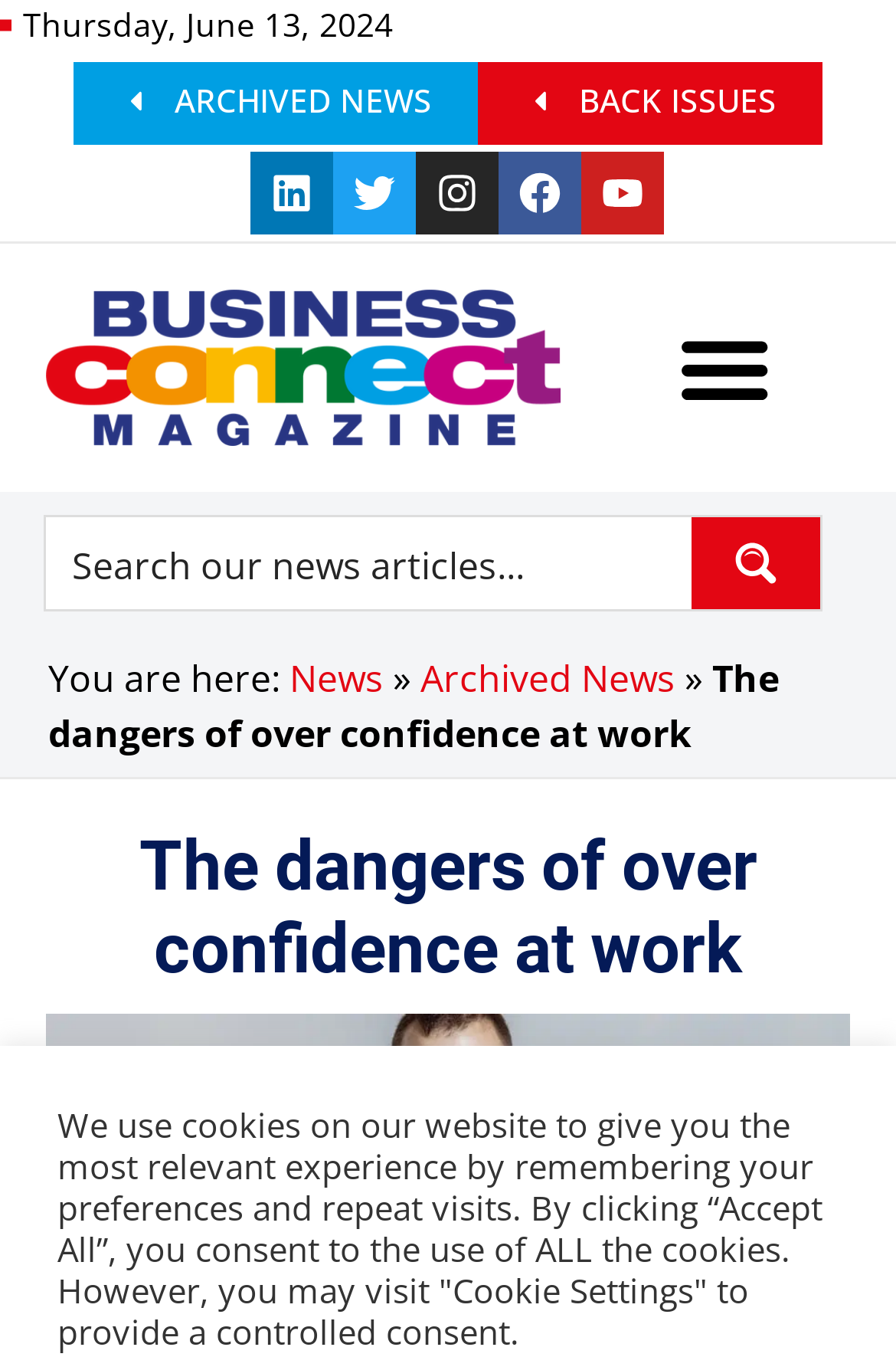Determine the bounding box coordinates for the UI element matching this description: "Linkedin".

[0.278, 0.112, 0.371, 0.173]